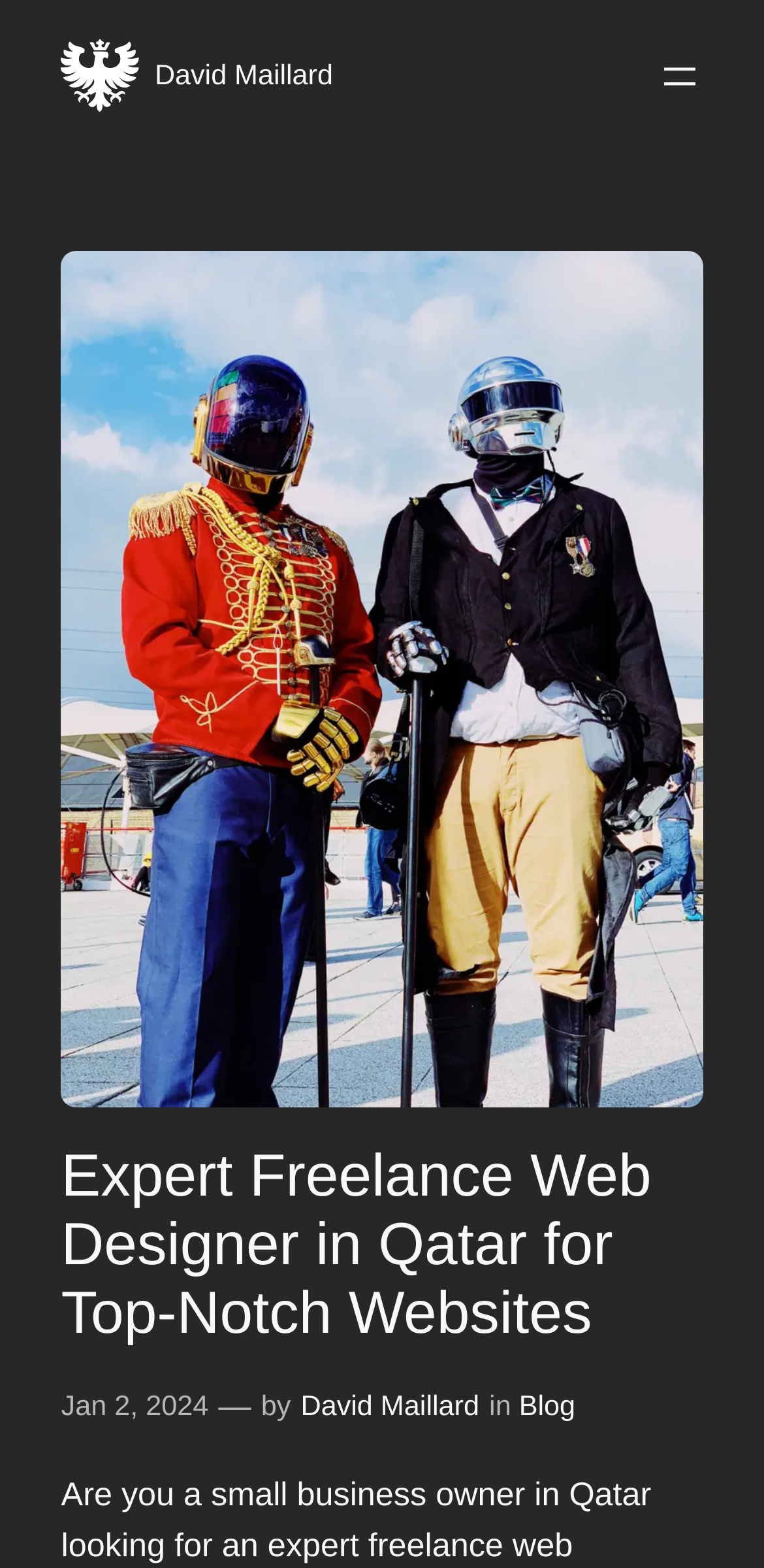What is the name of the freelance web designer?
Using the image as a reference, answer with just one word or a short phrase.

David Maillard